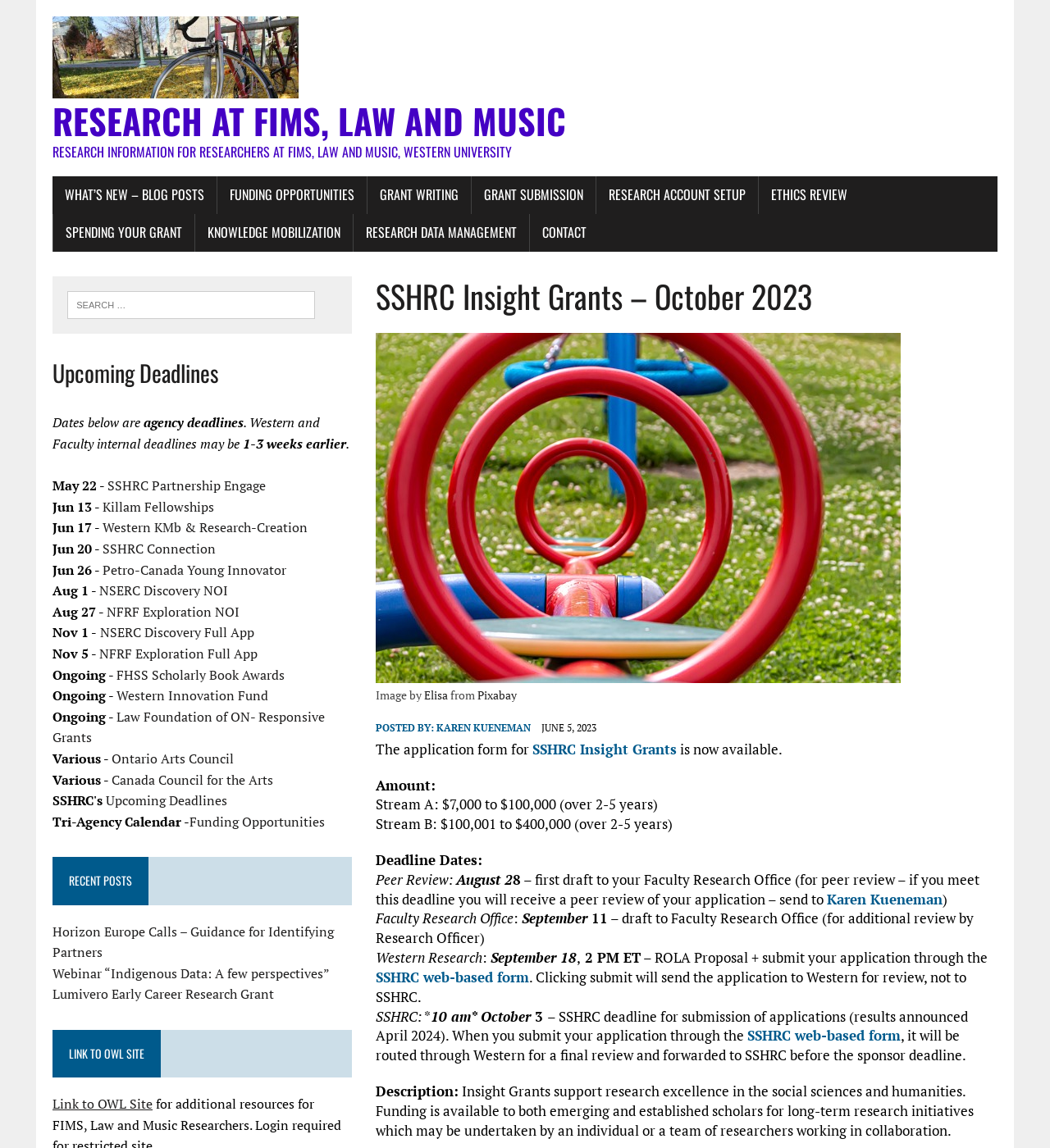Identify the bounding box coordinates of the area that should be clicked in order to complete the given instruction: "Read more about the 'SSHRC Insight Grants' application". The bounding box coordinates should be four float numbers between 0 and 1, i.e., [left, top, right, bottom].

[0.507, 0.644, 0.644, 0.661]